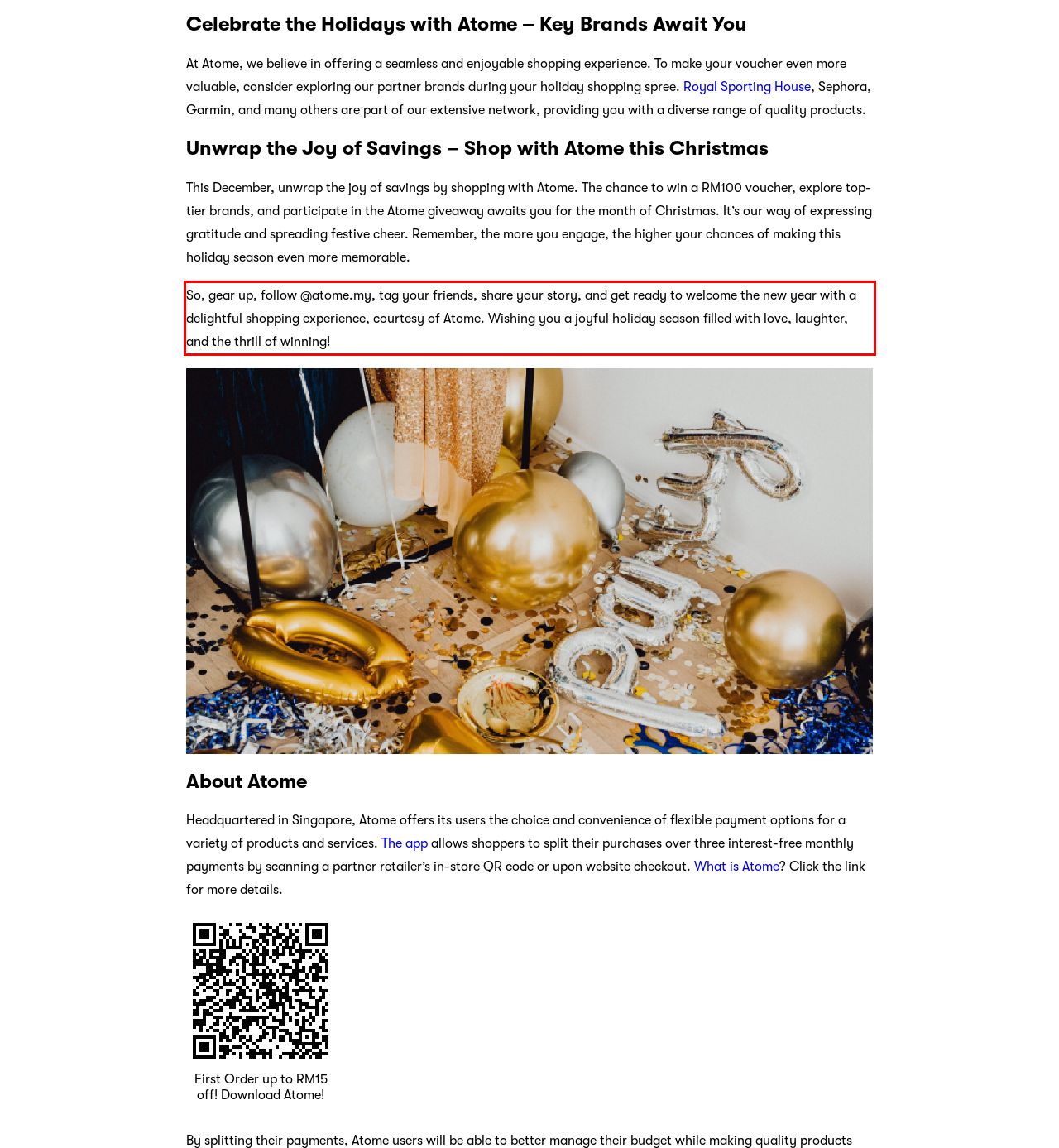Please identify the text within the red rectangular bounding box in the provided webpage screenshot.

So, gear up, follow @atome.my, tag your friends, share your story, and get ready to welcome the new year with a delightful shopping experience, courtesy of Atome. Wishing you a joyful holiday season filled with love, laughter, and the thrill of winning!